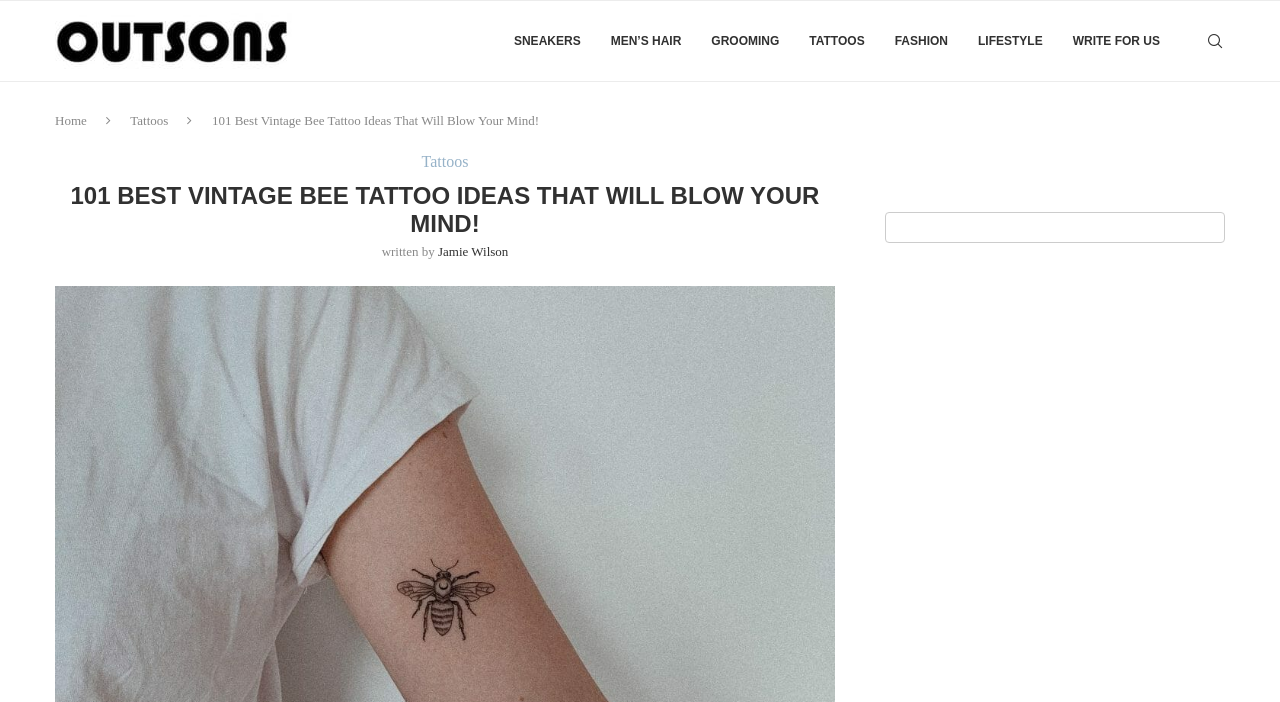Write an exhaustive caption that covers the webpage's main aspects.

This webpage is about vintage bee tattoo ideas. At the top, there is a logo "Outsons" on the left, followed by a navigation menu with links to various categories such as "SNEAKERS", "MEN'S HAIR", "GROOMING", "TATTOOS", "FASHION", "LIFESTYLE", and "WRITE FOR US". On the far right, there is a "Search" link.

Below the navigation menu, there are two links, "Home" and "Tattoos", positioned side by side. The main title "101 Best Vintage Bee Tattoo Ideas That Will Blow Your Mind!" is displayed prominently, with a smaller link to "Tattoos" below it.

The main content area has a heading "101 BEST VINTAGE BEE TATTOO IDEAS THAT WILL BLOW YOUR MIND!" in a larger font size. Below the heading, there is a text "written by" followed by a link to the author's name, "Jamie Wilson". Further down, there is a link to "Best Vintage Bee Tattoo".

On the right side of the page, there is a complementary section that takes up about a quarter of the page's width.